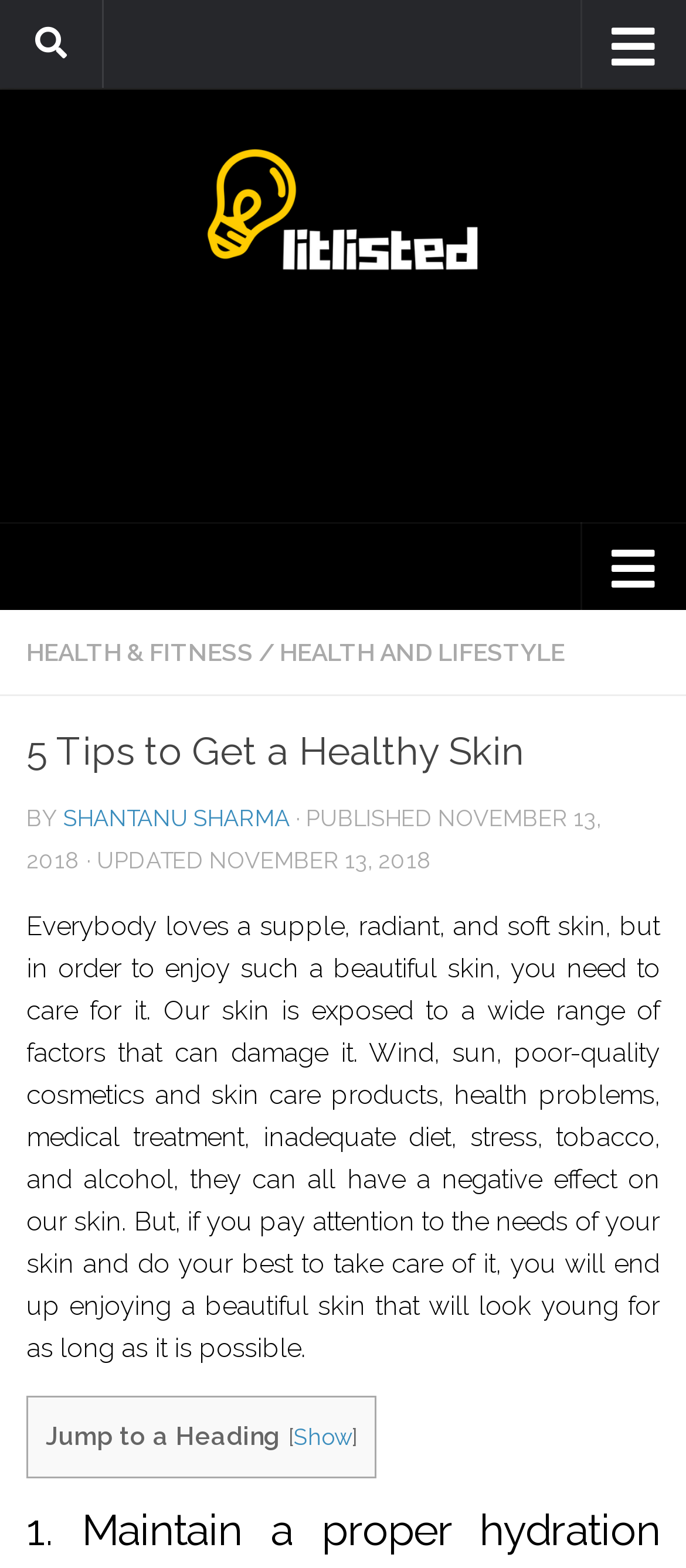Identify the primary heading of the webpage and provide its text.

5 Tips to Get a Healthy Skin